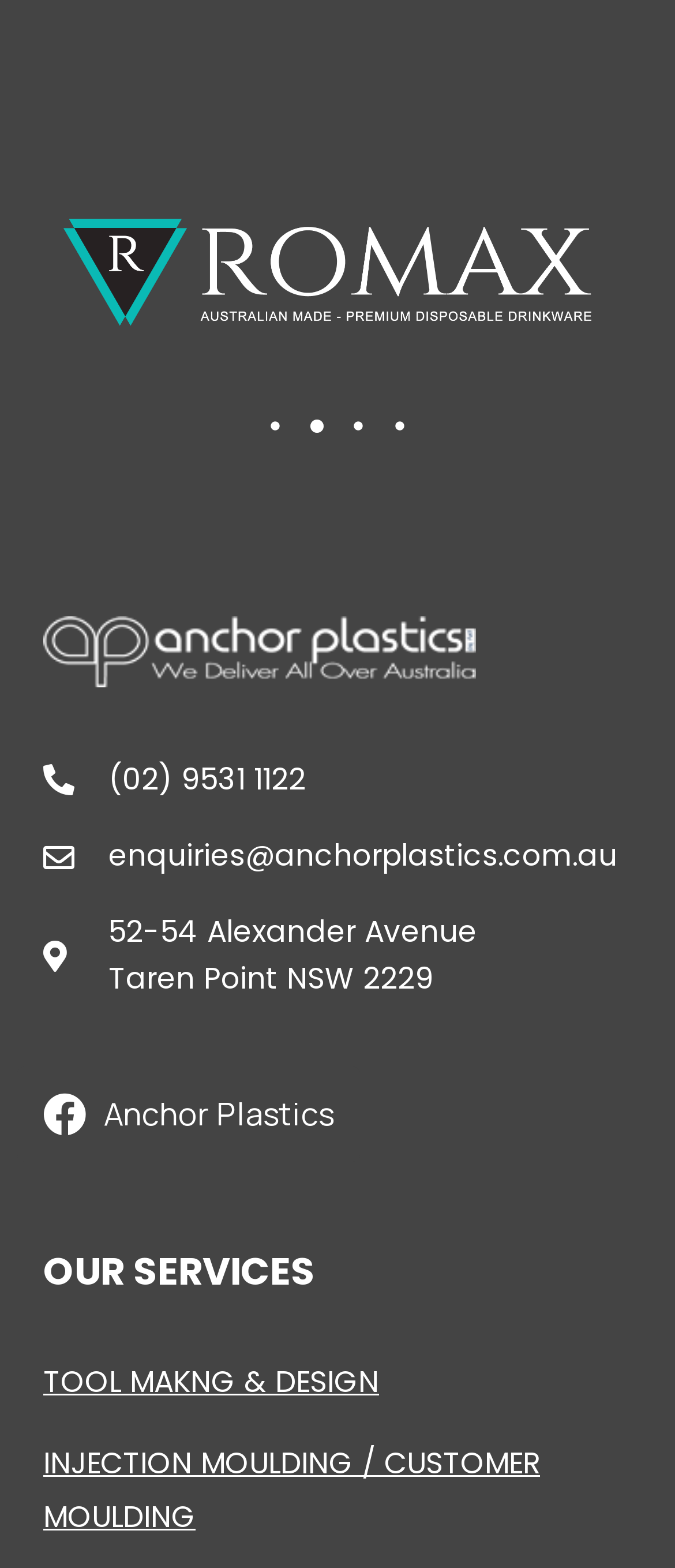What is the address of Anchor Plastics?
Offer a detailed and exhaustive answer to the question.

I found the address in the link element with the text '52-54 Alexander Avenue Taren Point NSW 2229', which is located below the phone number and email address.